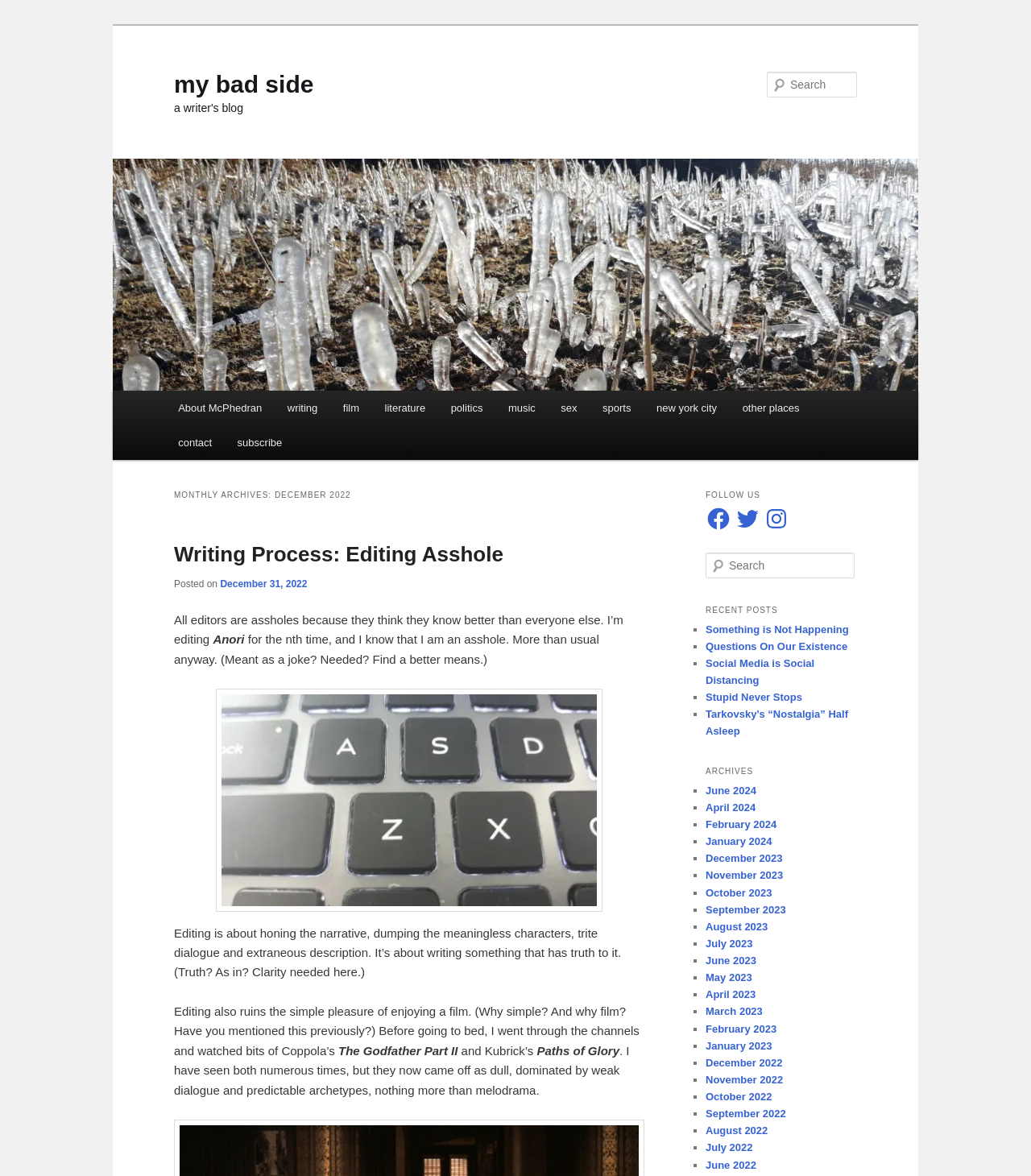Reply to the question with a single word or phrase:
What social media platforms can you follow the blog on?

Facebook, Twitter, Instagram